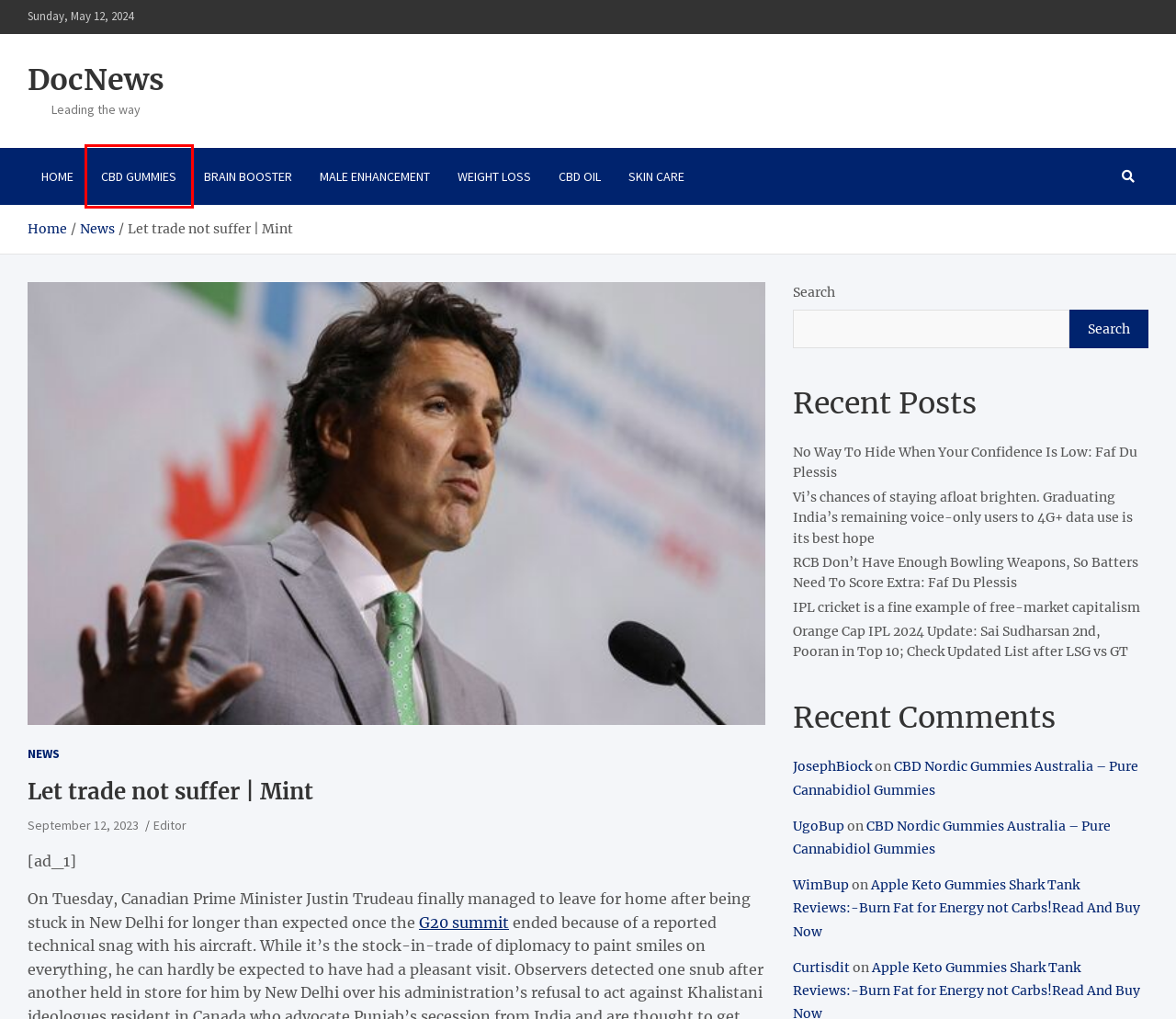View the screenshot of the webpage containing a red bounding box around a UI element. Select the most fitting webpage description for the new page shown after the element in the red bounding box is clicked. Here are the candidates:
A. BRAIN BOOSTER – DocNews
B. CBD Oil – DocNews
C. Skin Care – DocNews
D. CBD GUMMIES – DocNews
E. Editor – DocNews
F. News – DocNews
G. Weight Loss – DocNews
H. Male Enhancement – DocNews

D